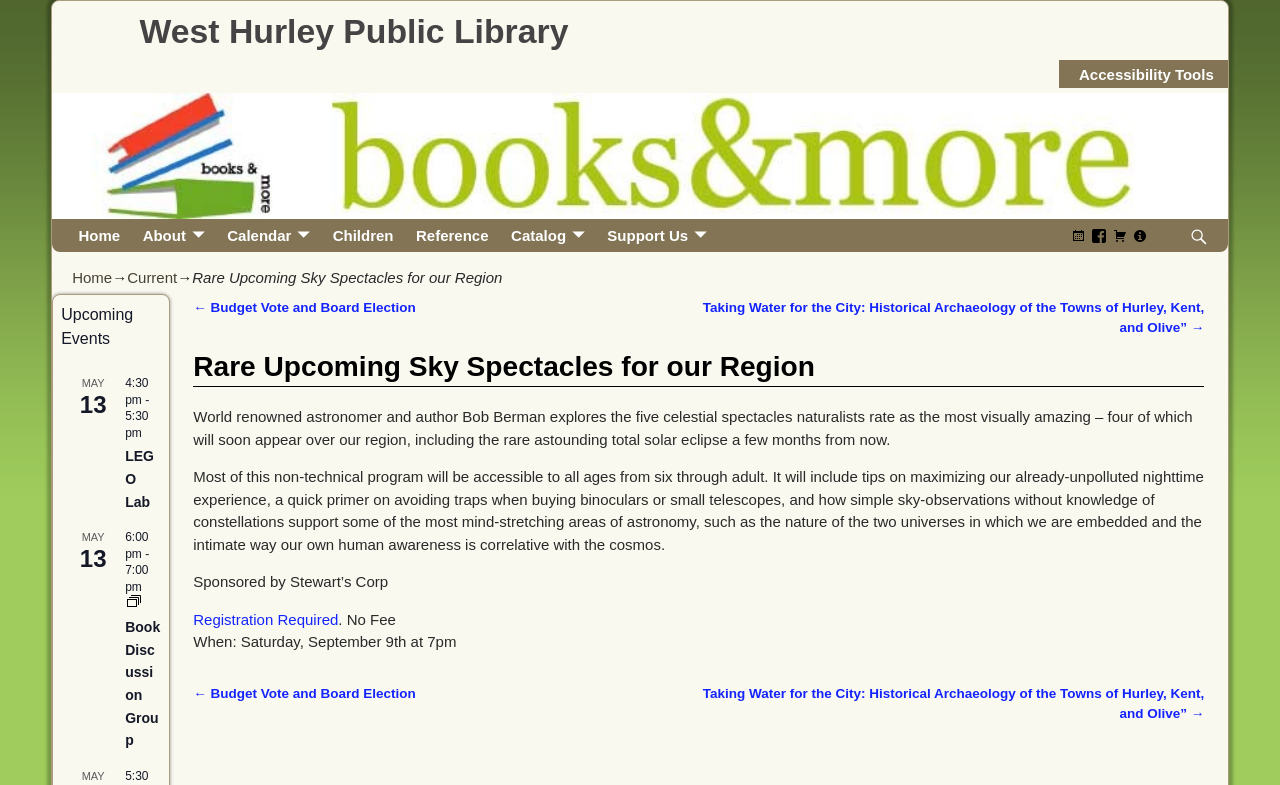Pinpoint the bounding box coordinates of the clickable area needed to execute the instruction: "View LEGO Lab event". The coordinates should be specified as four float numbers between 0 and 1, i.e., [left, top, right, bottom].

[0.098, 0.571, 0.12, 0.65]